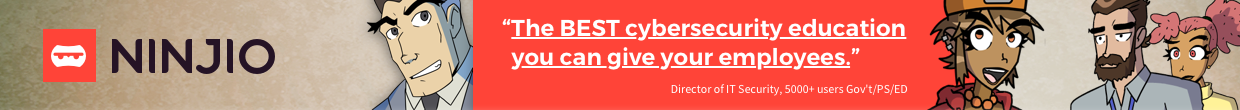What is the tone of the banner?
By examining the image, provide a one-word or phrase answer.

Fun yet serious